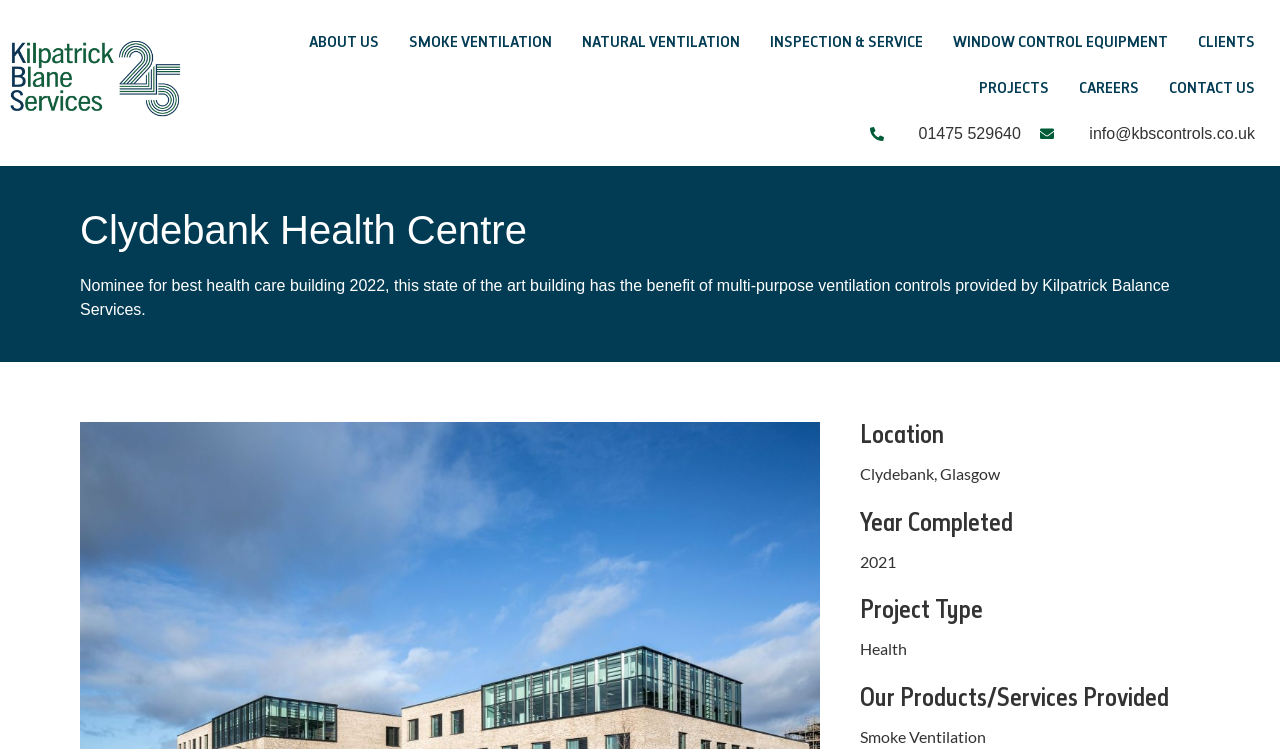Locate the bounding box coordinates of the area you need to click to fulfill this instruction: 'Email info@kbscontrols.co.uk'. The coordinates must be in the form of four float numbers ranging from 0 to 1: [left, top, right, bottom].

[0.81, 0.163, 0.98, 0.195]